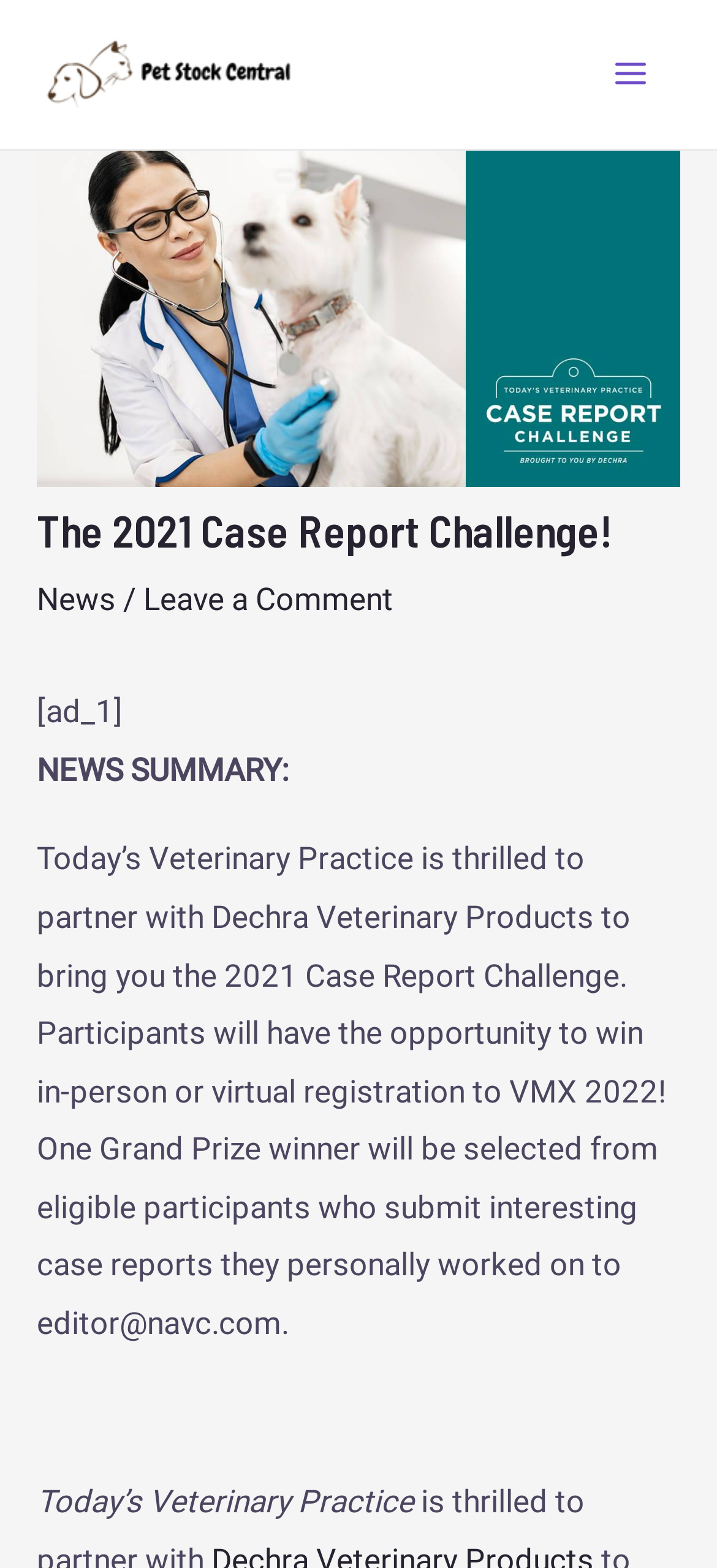Examine the screenshot and answer the question in as much detail as possible: Who can be contacted for more information?

The webpage provides an email address, 'editor@navc.com', which can be used to contact someone for more information about the challenge or case reports.